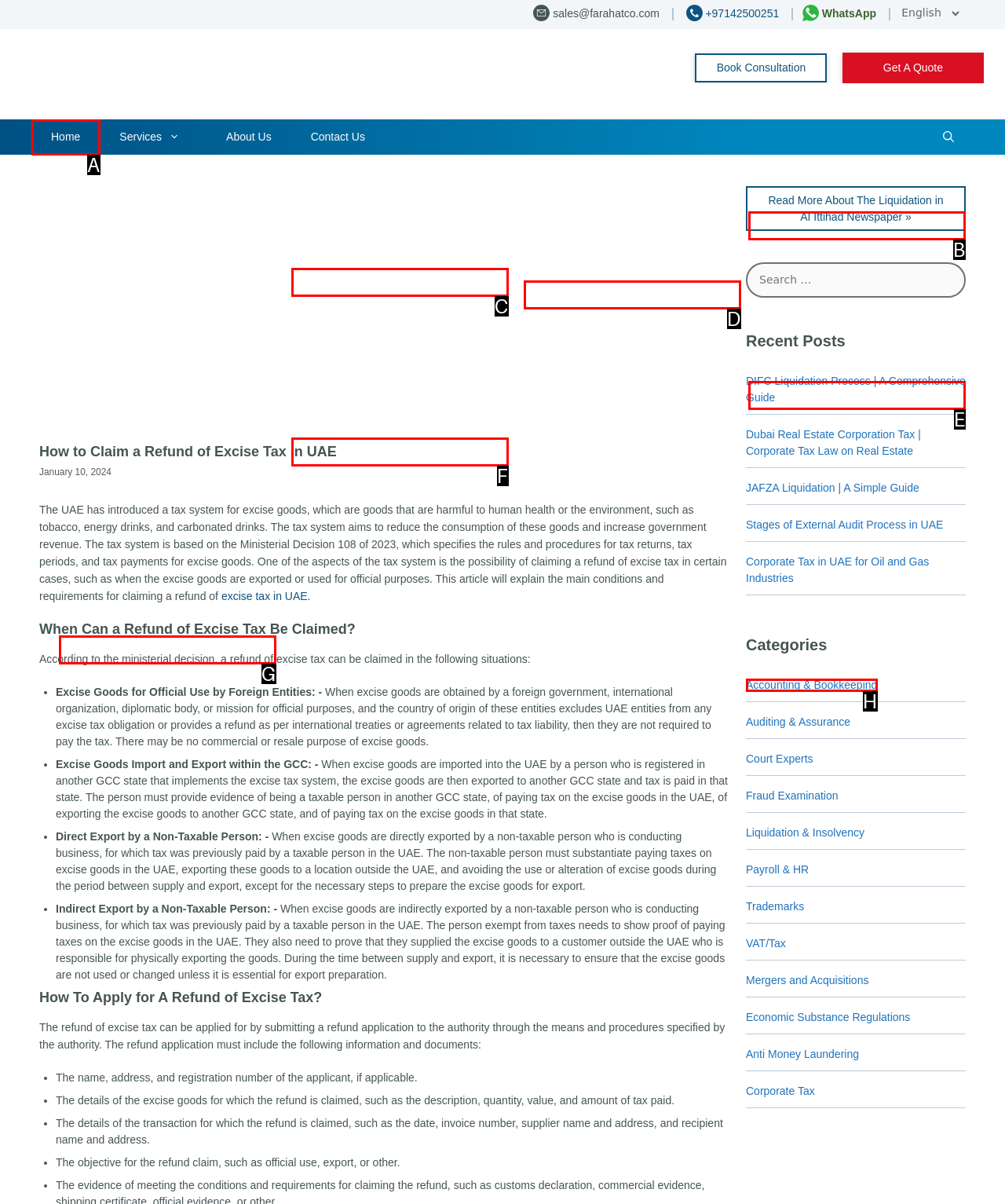Assess the description: Tax Agent Services in UAE and select the option that matches. Provide the letter of the chosen option directly from the given choices.

F